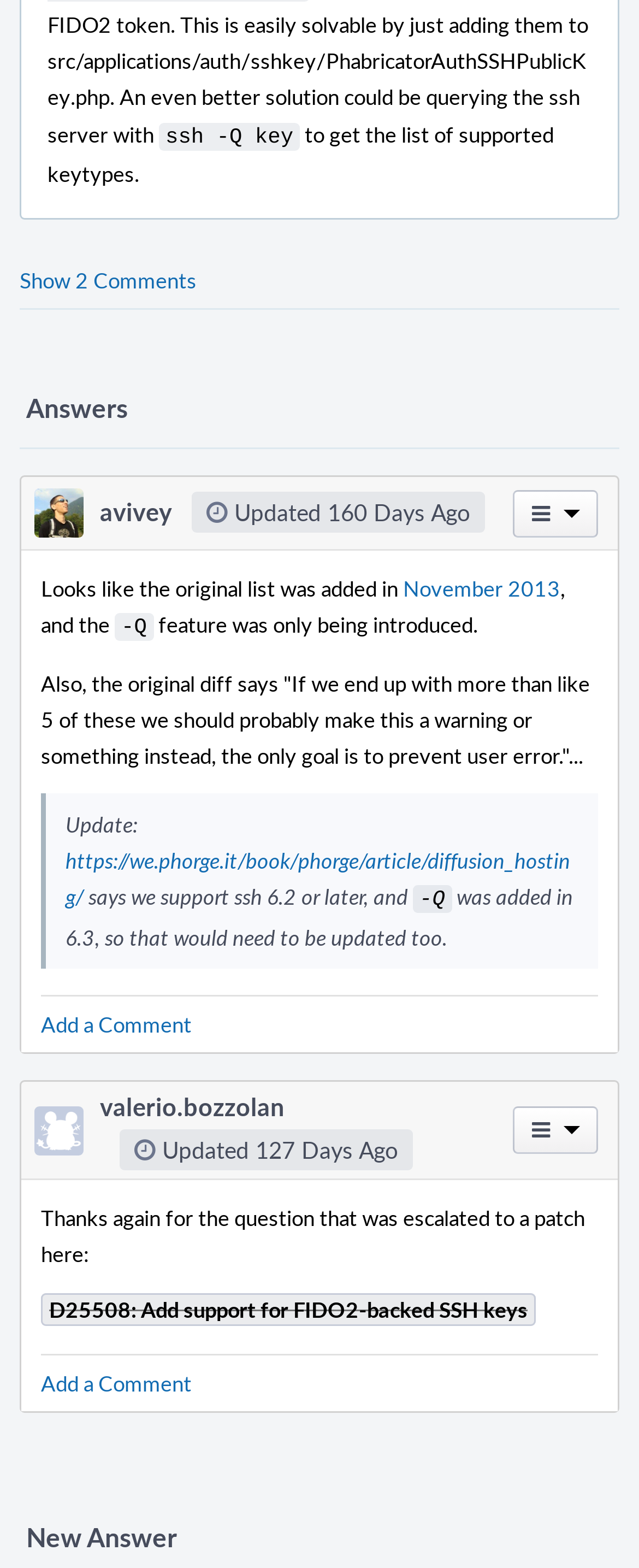Ascertain the bounding box coordinates for the UI element detailed here: "November 2013". The coordinates should be provided as [left, top, right, bottom] with each value being a float between 0 and 1.

[0.631, 0.366, 0.877, 0.384]